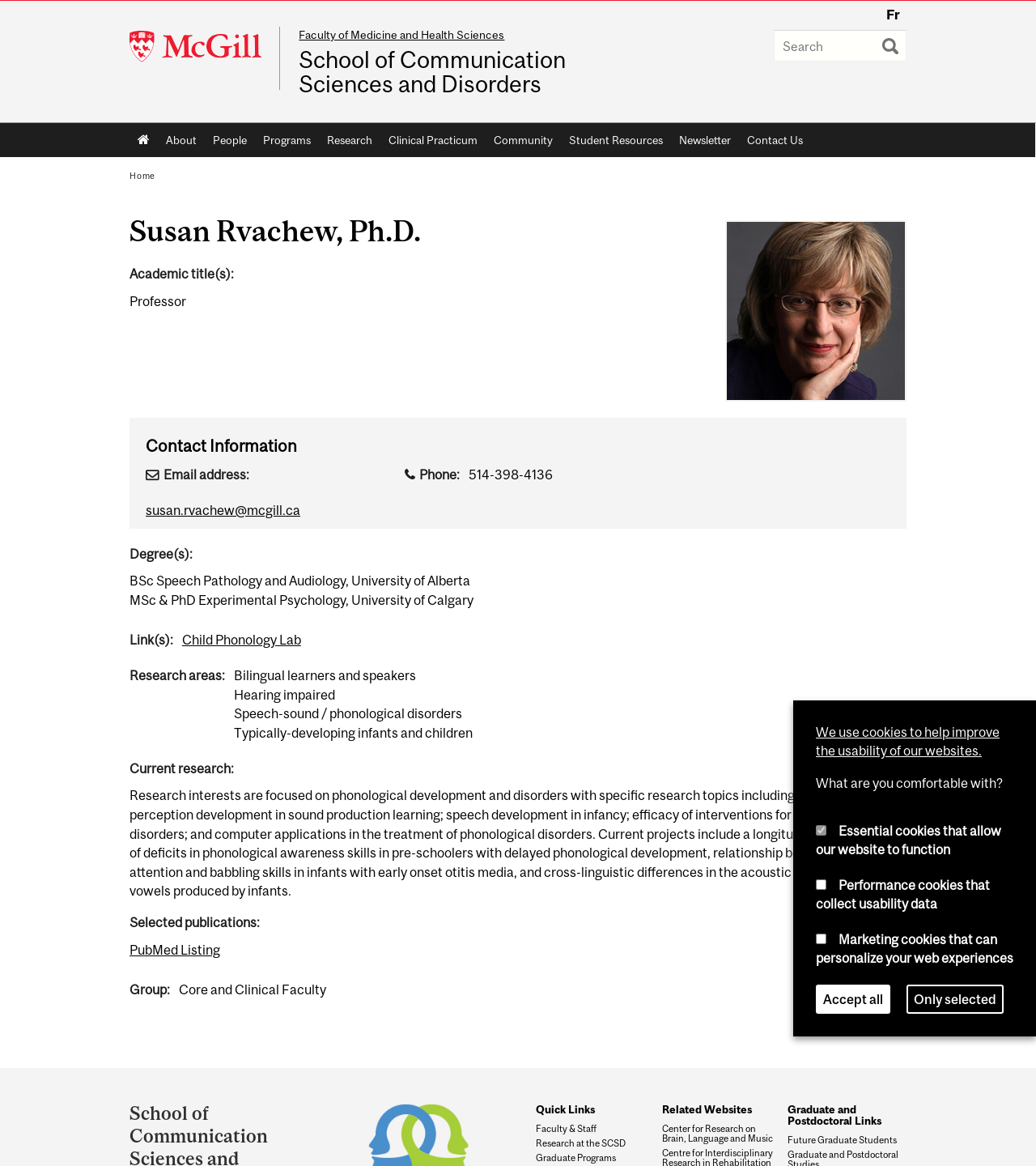Please identify the bounding box coordinates of the area I need to click to accomplish the following instruction: "Contact Susan Rvachew".

[0.141, 0.431, 0.29, 0.444]